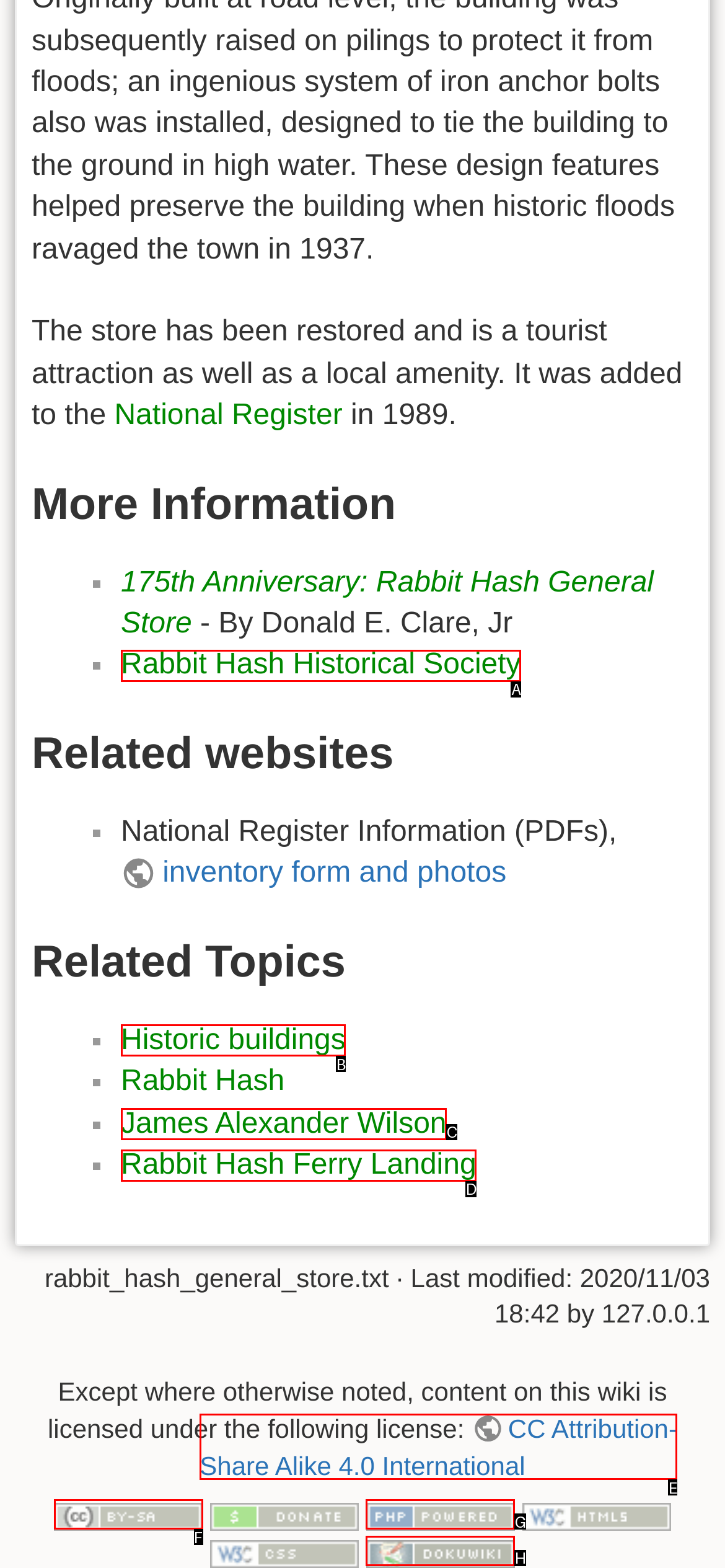Identify which HTML element aligns with the description: title="Driven by DokuWiki"
Answer using the letter of the correct choice from the options available.

H